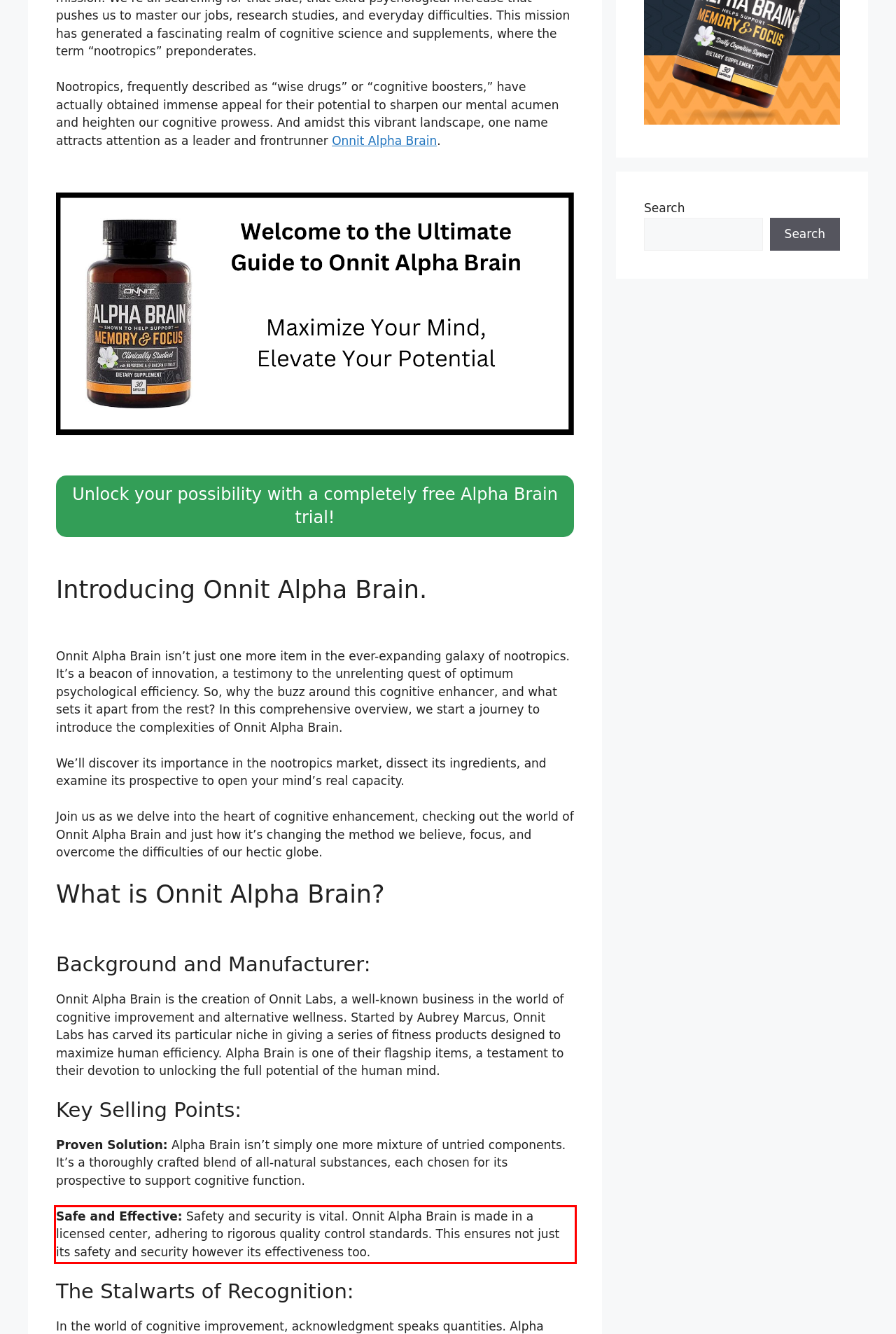Using the webpage screenshot, recognize and capture the text within the red bounding box.

Safe and Effective: Safety and security is vital. Onnit Alpha Brain is made in a licensed center, adhering to rigorous quality control standards. This ensures not just its safety and security however its effectiveness too.